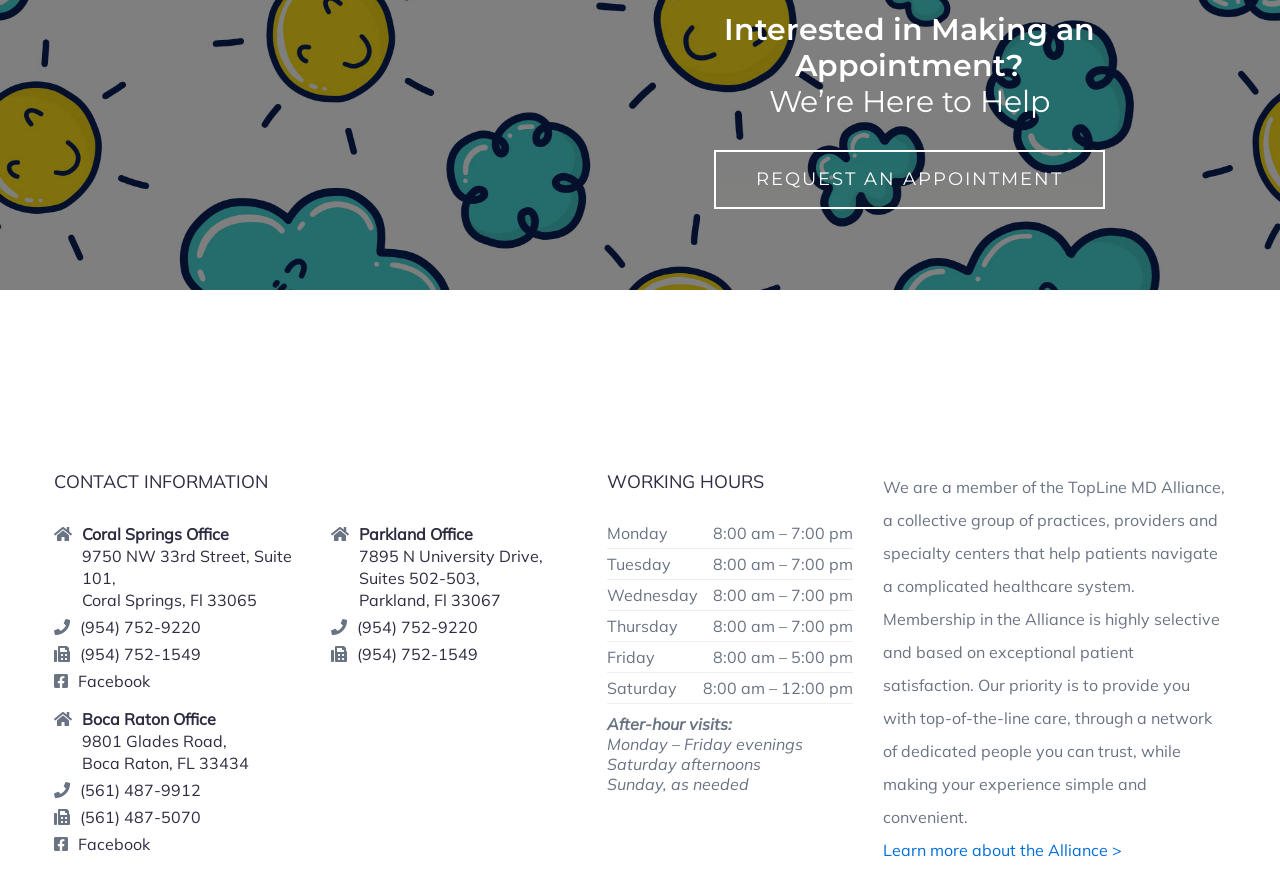Can you specify the bounding box coordinates for the region that should be clicked to fulfill this instruction: "Request an appointment".

[0.558, 0.172, 0.863, 0.239]